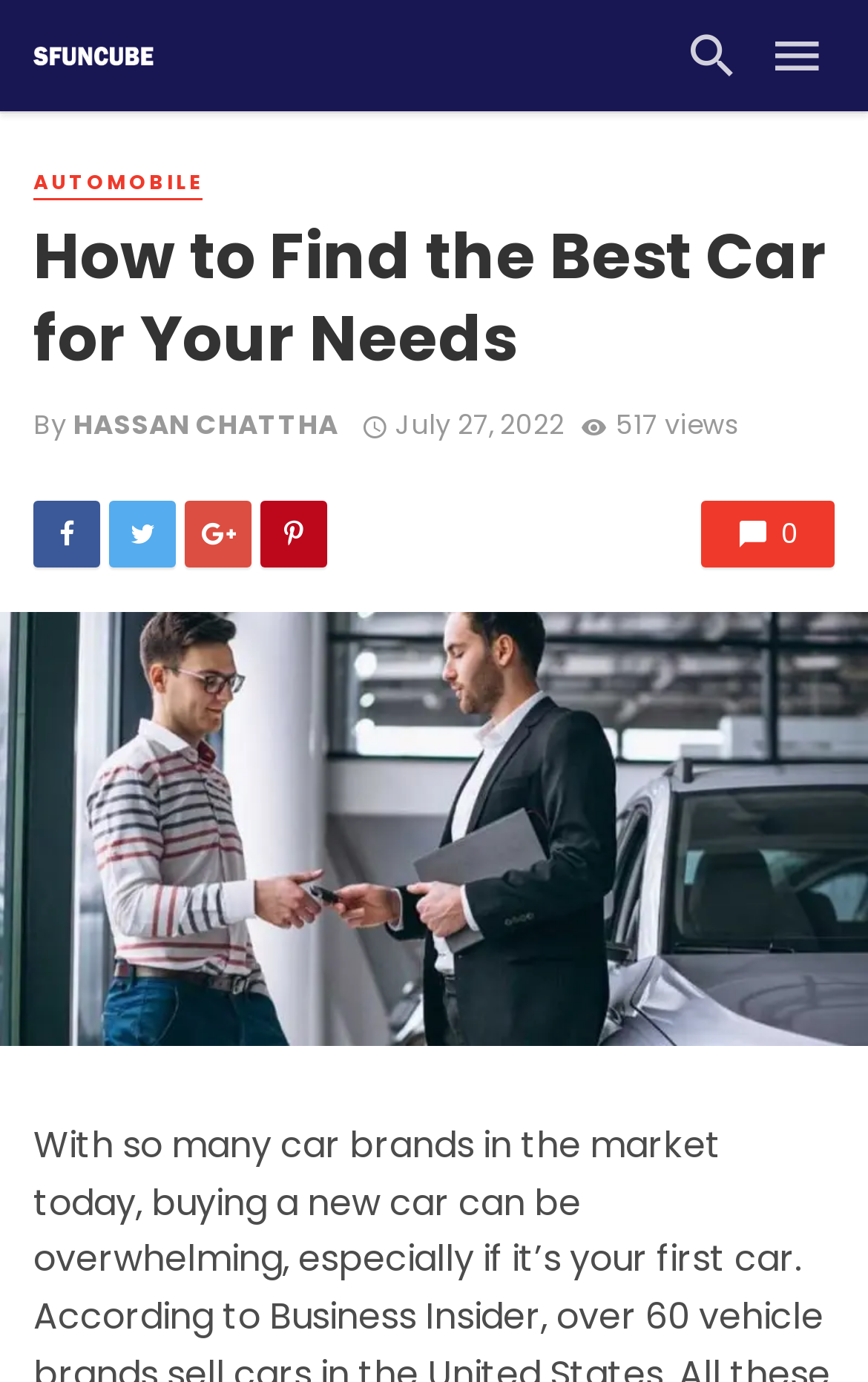What is the topic of the article?
Please use the visual content to give a single word or phrase answer.

Finding the best car